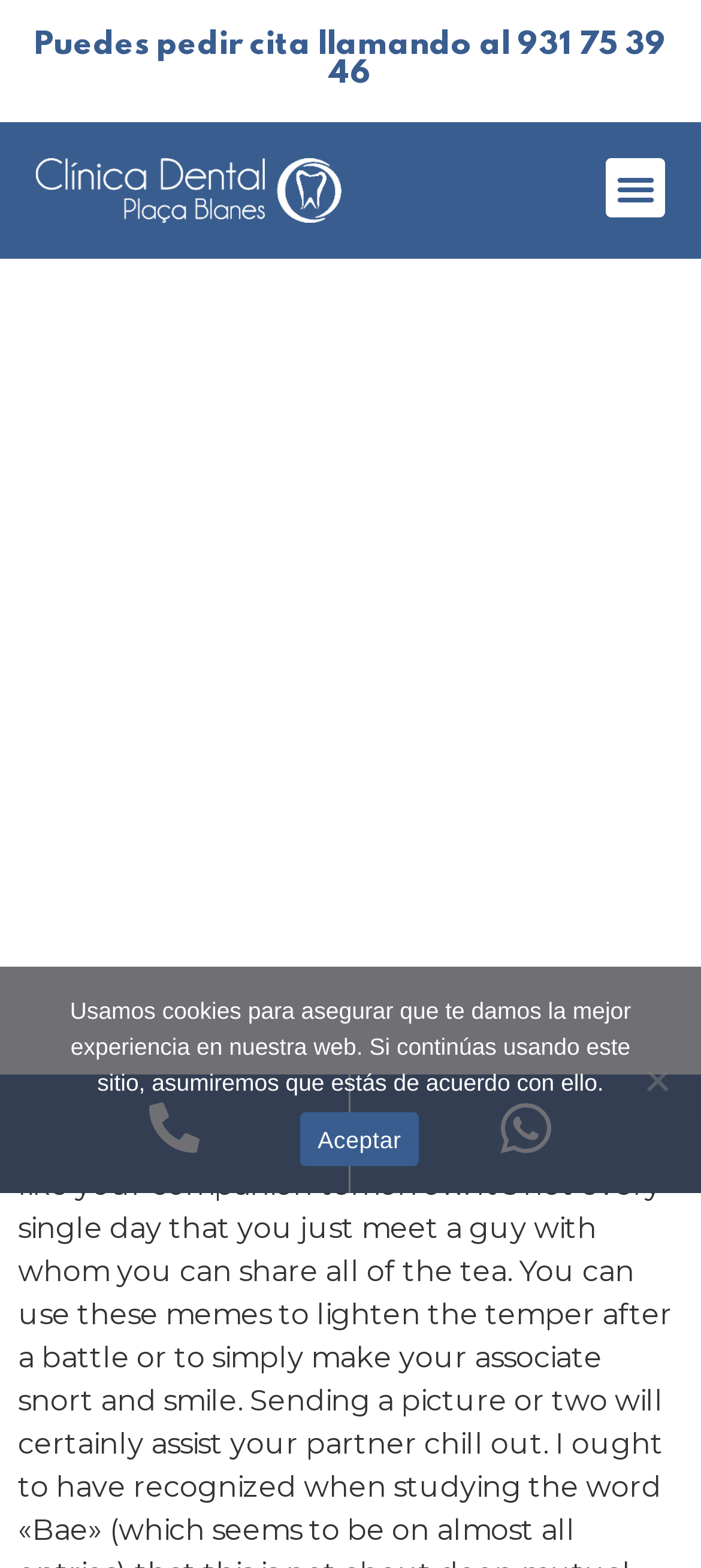Create a detailed summary of the webpage's content and design.

The webpage appears to be a humorous meme collection focused on ladies, with a title that suggests the memes are relatable to men. At the top-left corner, there is a heading that seems out of place, mentioning a phone number to make an appointment. Below this heading, there is a link and a button to toggle a menu, which is currently not expanded.

The main content of the webpage is headed by a large title that matches the meta description, taking up most of the top section of the page. Below this title, there are two links positioned side by side, possibly leading to related content or social media profiles.

At the bottom of the page, there is a cookie notice dialog that is not currently in modal mode. The dialog contains a static text explaining the use of cookies on the website and provides two options: an "Accept" link and a "No" button. The "Accept" link is positioned to the left of the "No" button.